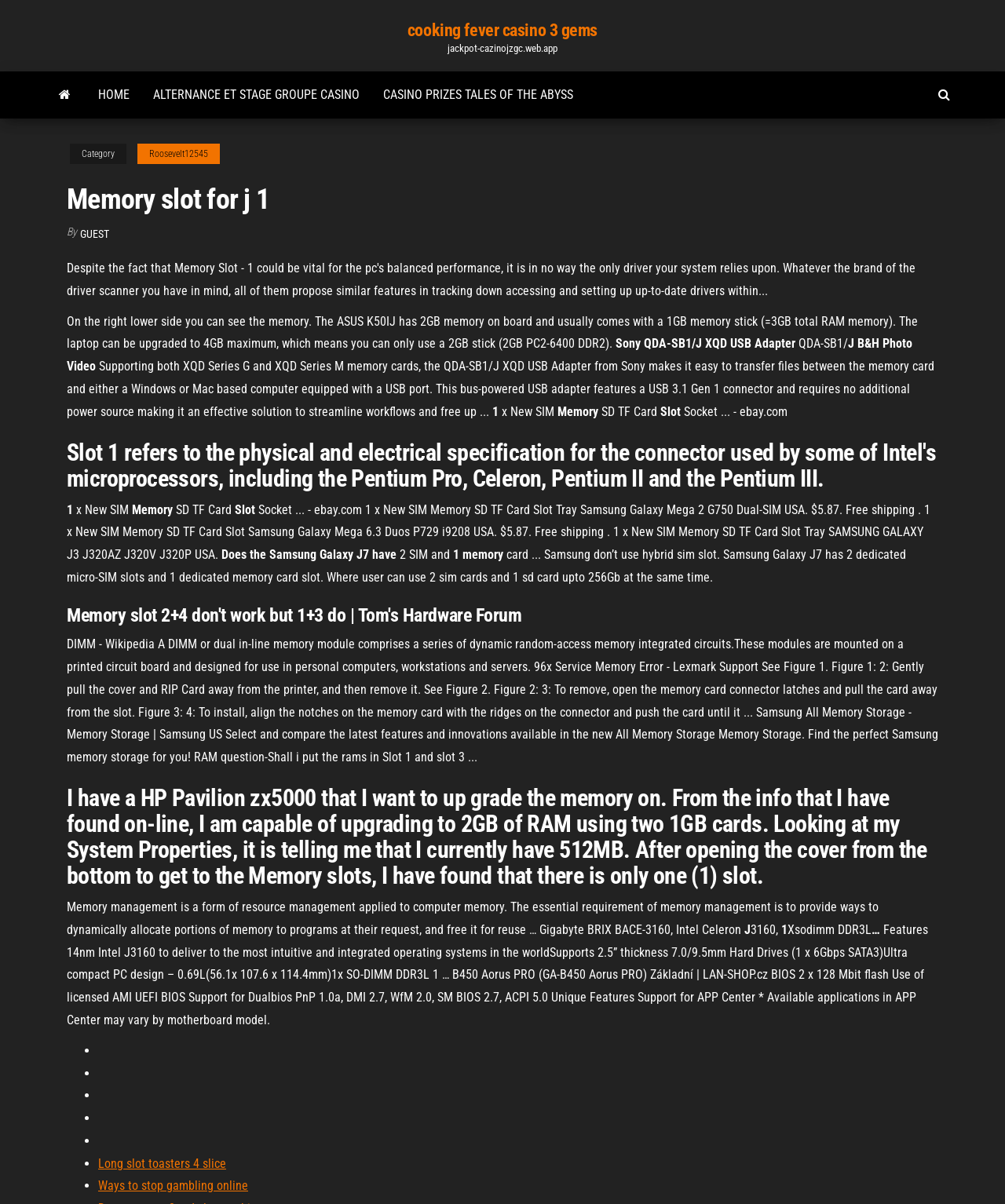Identify the bounding box coordinates for the element you need to click to achieve the following task: "Click on the link 'Ways to stop gambling online'". Provide the bounding box coordinates as four float numbers between 0 and 1, in the form [left, top, right, bottom].

[0.098, 0.979, 0.247, 0.991]